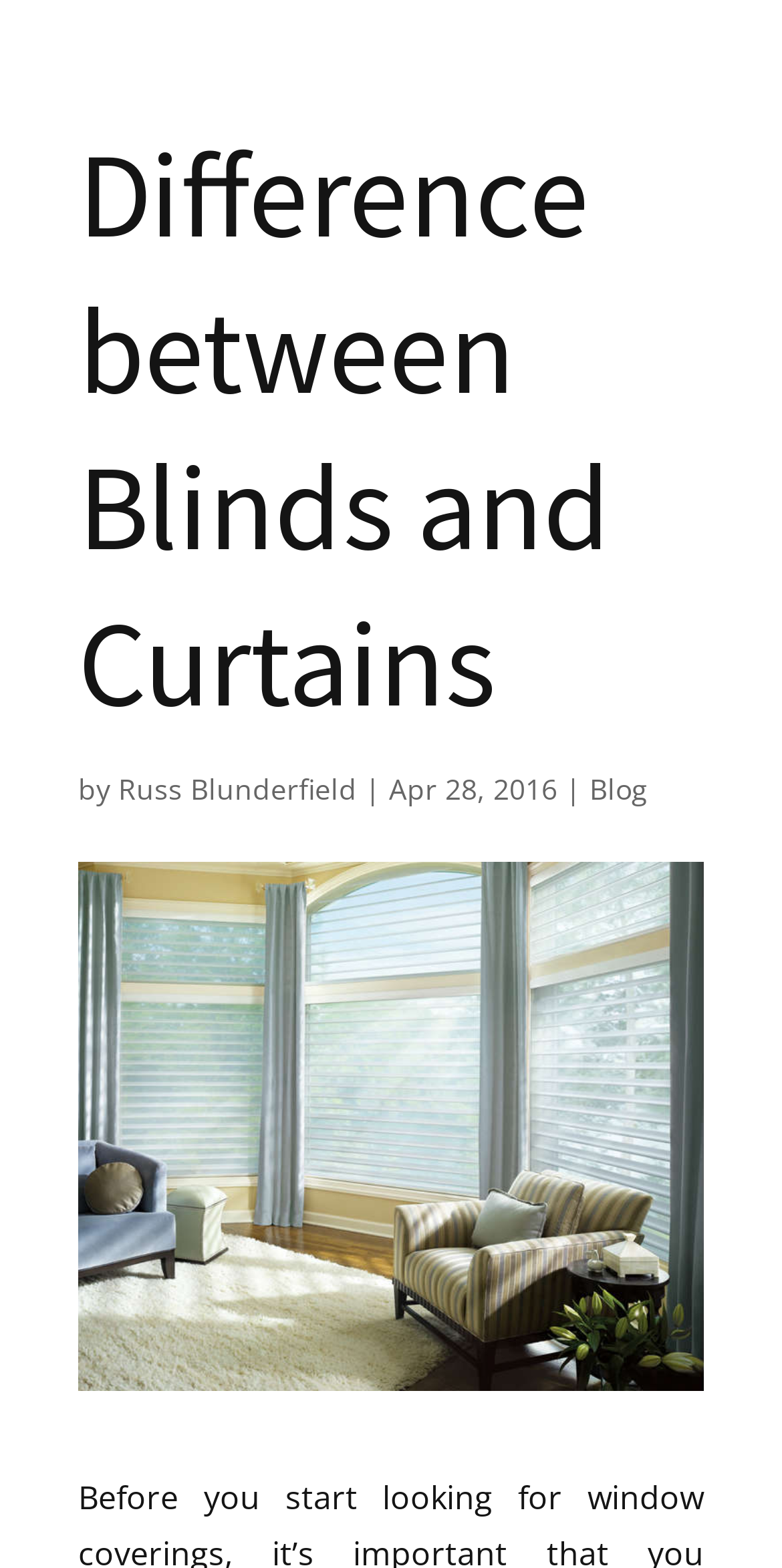Write an elaborate caption that captures the essence of the webpage.

The webpage is about the difference between blinds and curtains, with a focus on their functionality, light control, and aesthetic impact. At the top, there is a prominent heading that reads "Difference between Blinds and Curtains". Below this heading, the author's name, "Russ Blunderfield", is mentioned, along with the date "Apr 28, 2016". 

To the right of the author's information, there is a link to the "Blog" section. Above this section, there is a large image that takes up most of the width of the page, depicting drapes and silhouette blinds in a bay window. This image is positioned roughly in the middle of the page, vertically.